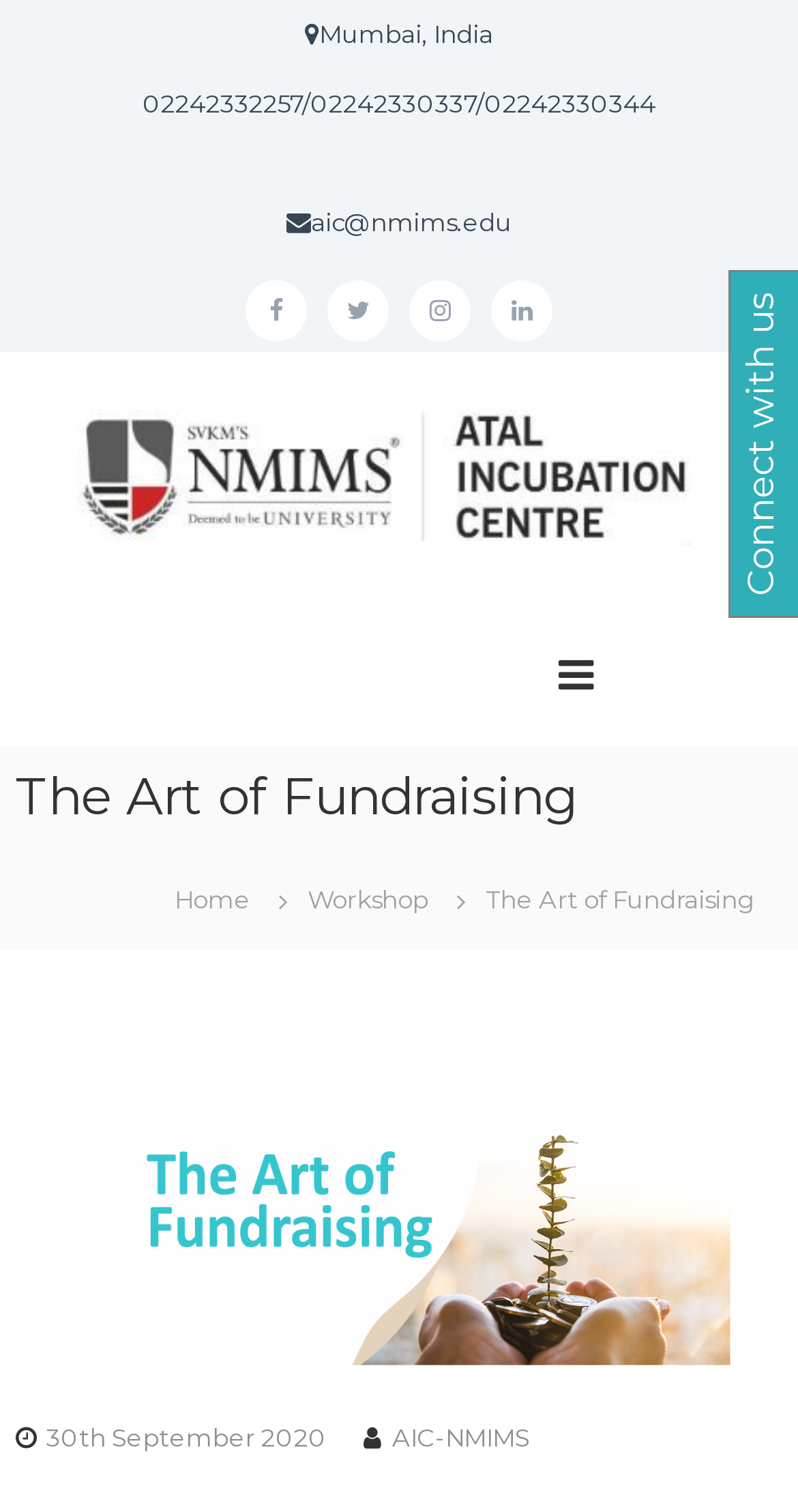Please extract the title of the webpage.

The Art of Fundraising